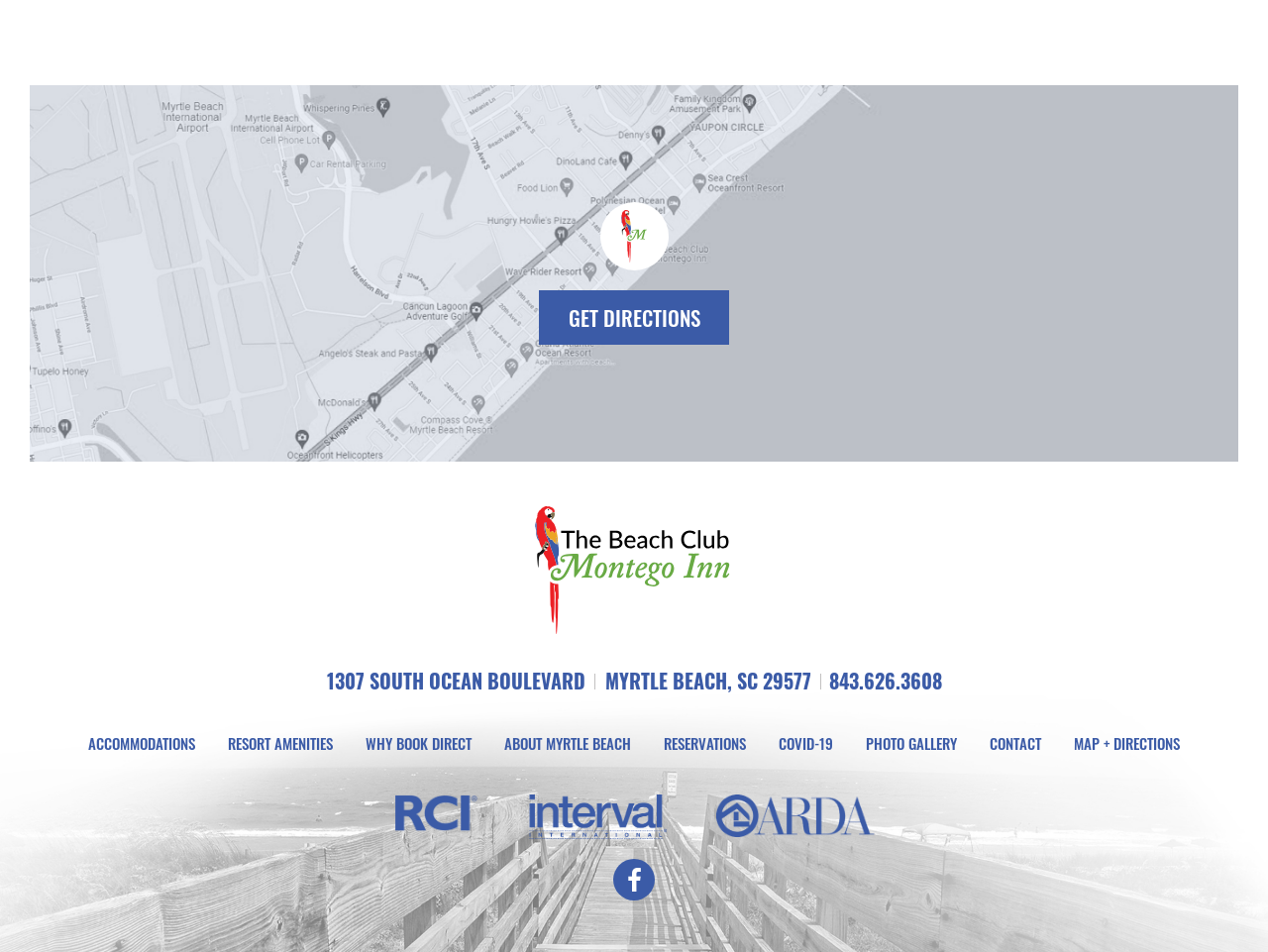What is the name of the beach club?
Utilize the image to construct a detailed and well-explained answer.

The name of the beach club can be found in the link with the text 'Beach Club at Montego Inn' which is located in the contentinfo section of the webpage.